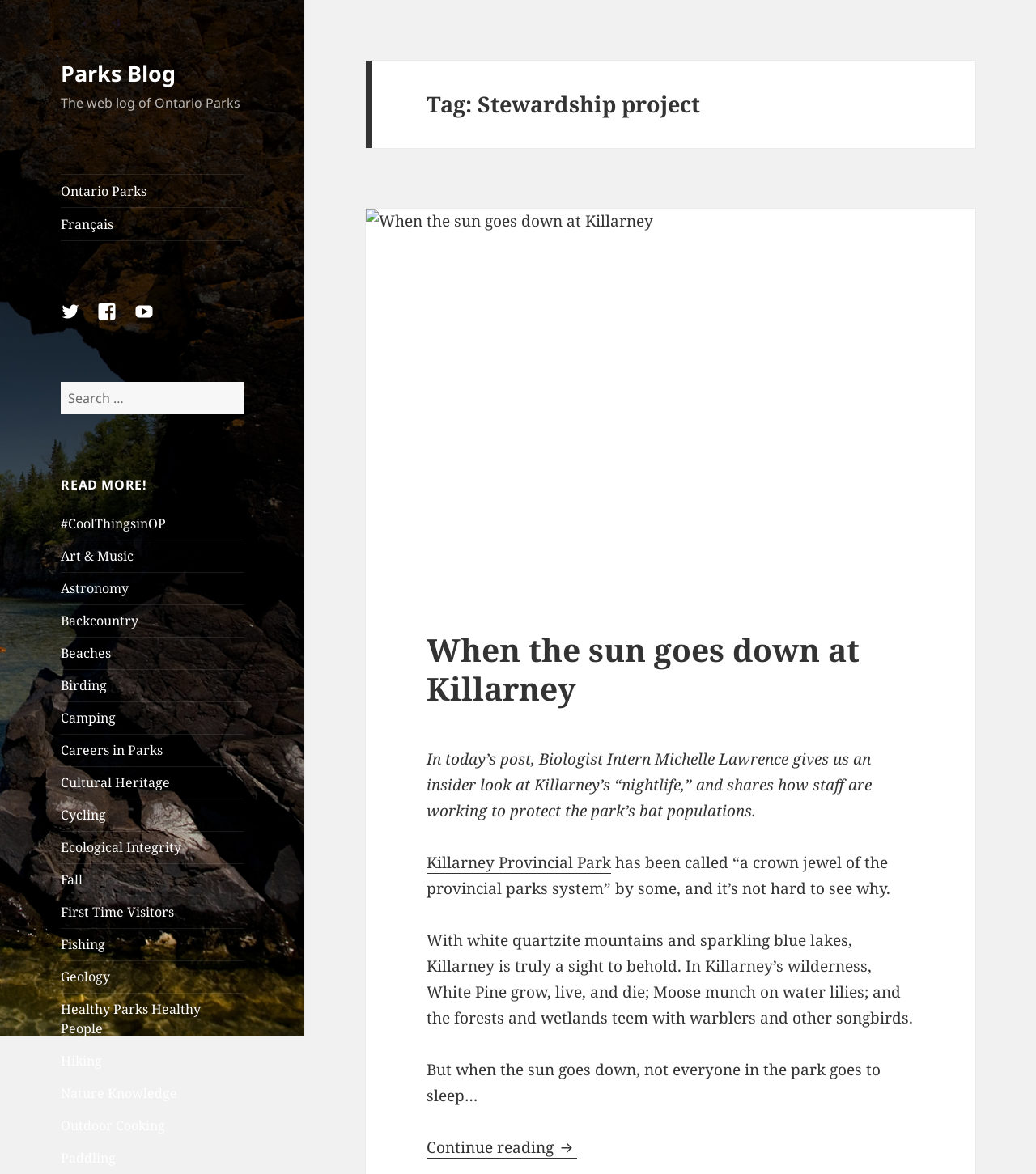What is the search button text?
Kindly offer a detailed explanation using the data available in the image.

The search button is located below the header section, and it has a text 'Search' on it, which is also confirmed by the StaticText element 'SEARCH' inside the button element.